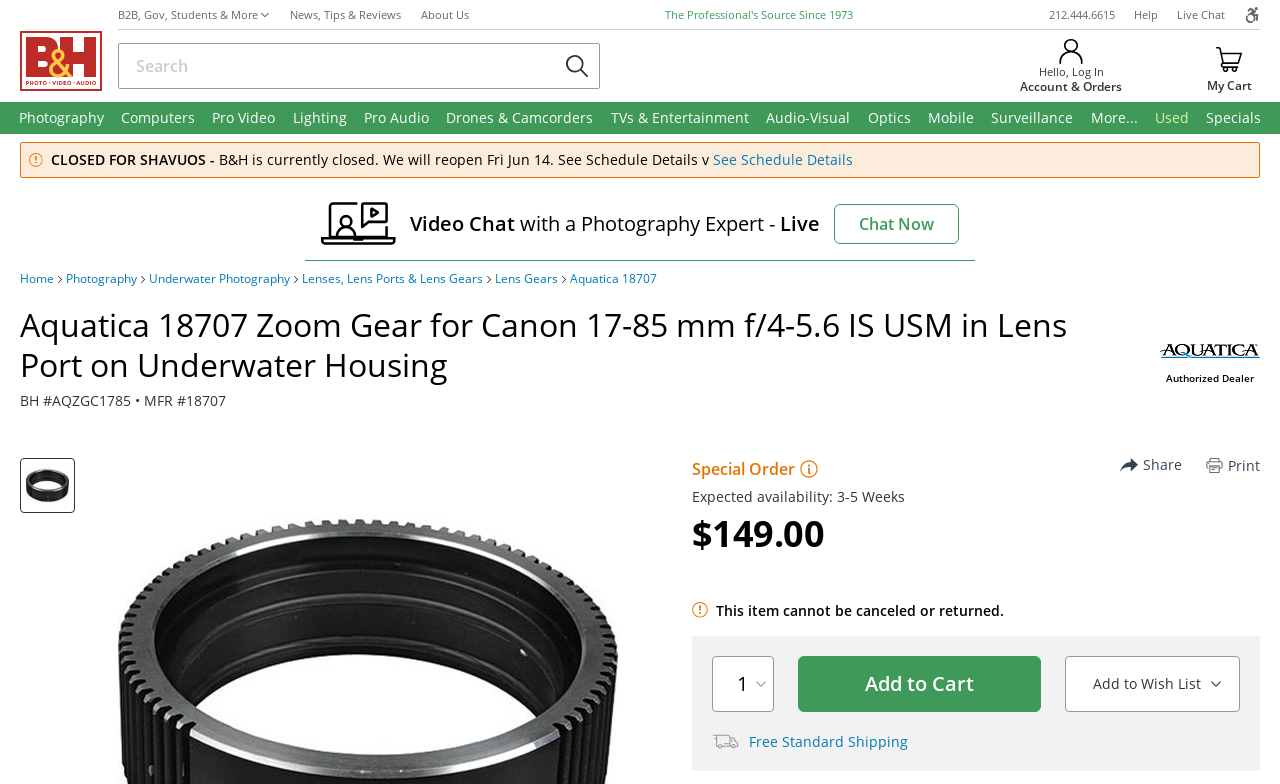Please specify the bounding box coordinates in the format (top-left x, top-left y, bottom-right x, bottom-right y), with values ranging from 0 to 1. Identify the bounding box for the UI component described as follows: Let us know

[0.141, 0.852, 0.192, 0.874]